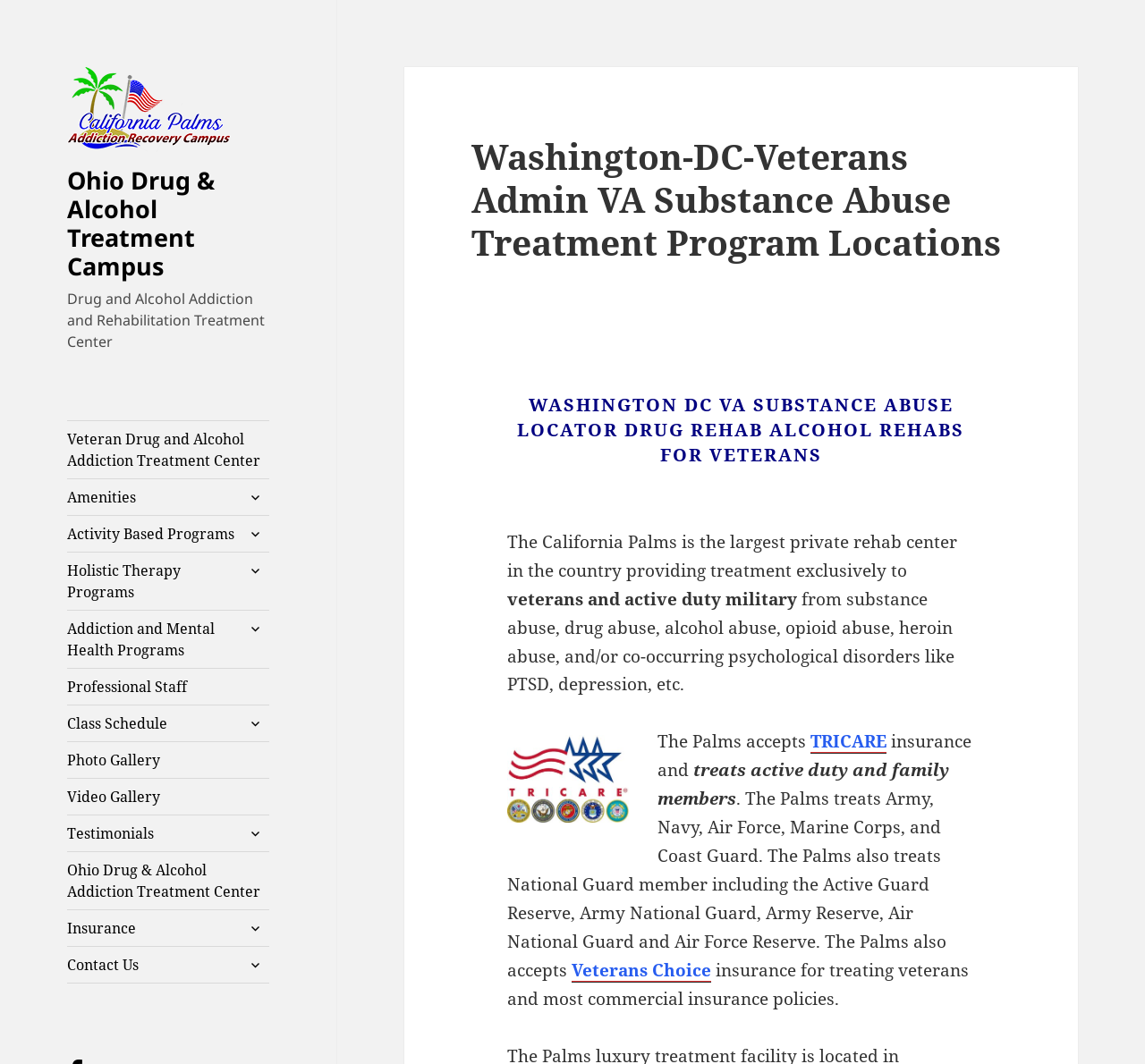Please answer the following question using a single word or phrase: 
What insurance does the California Palms accept?

TRICARE and Veterans Choice